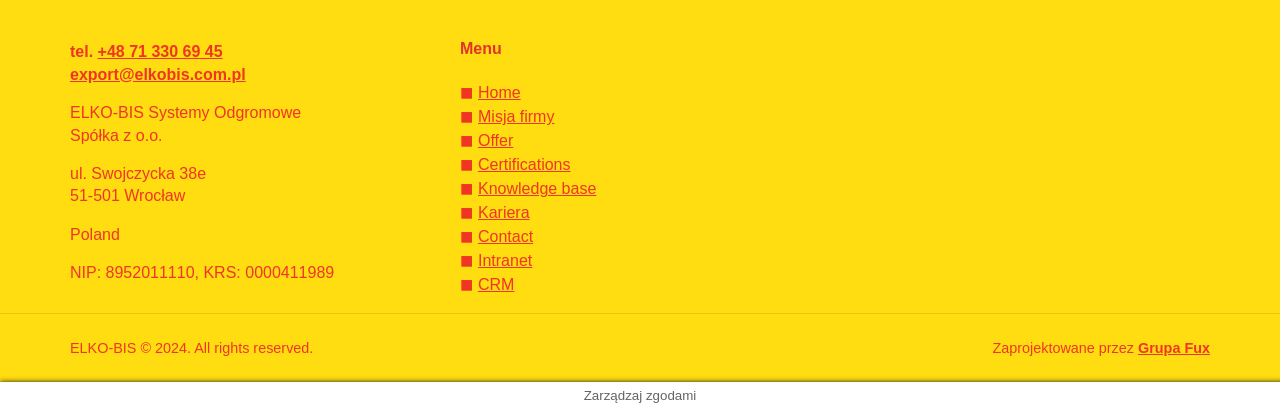Pinpoint the bounding box coordinates of the area that should be clicked to complete the following instruction: "view the 'Offer' page". The coordinates must be given as four float numbers between 0 and 1, i.e., [left, top, right, bottom].

[0.373, 0.322, 0.401, 0.363]